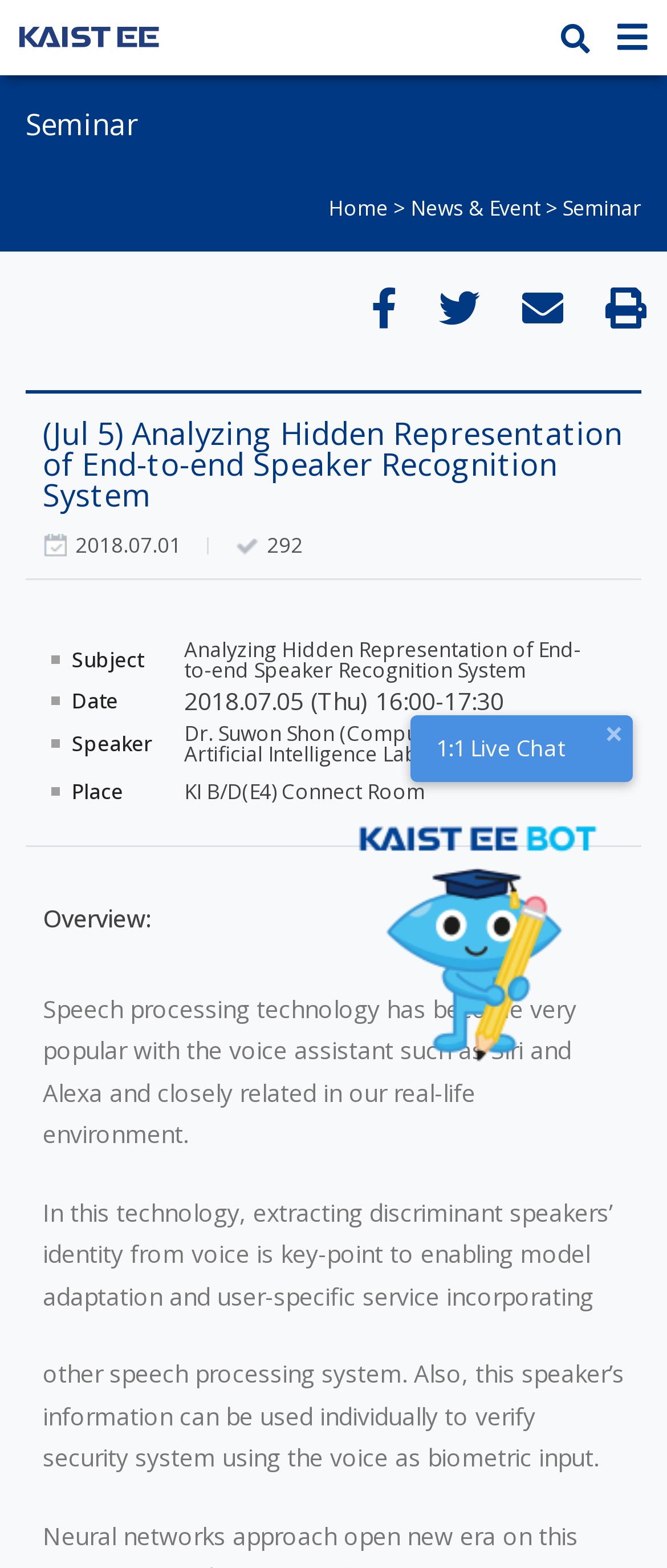Who is the speaker of the seminar?
Refer to the image and give a detailed answer to the question.

I found the speaker's name by looking at the 'Speaker' section, which is located below the 'Date' section. The speaker's name is specified as 'Dr. Suwon Shon (Computer Science and Artificial Intelligence Lab., MIT)'.